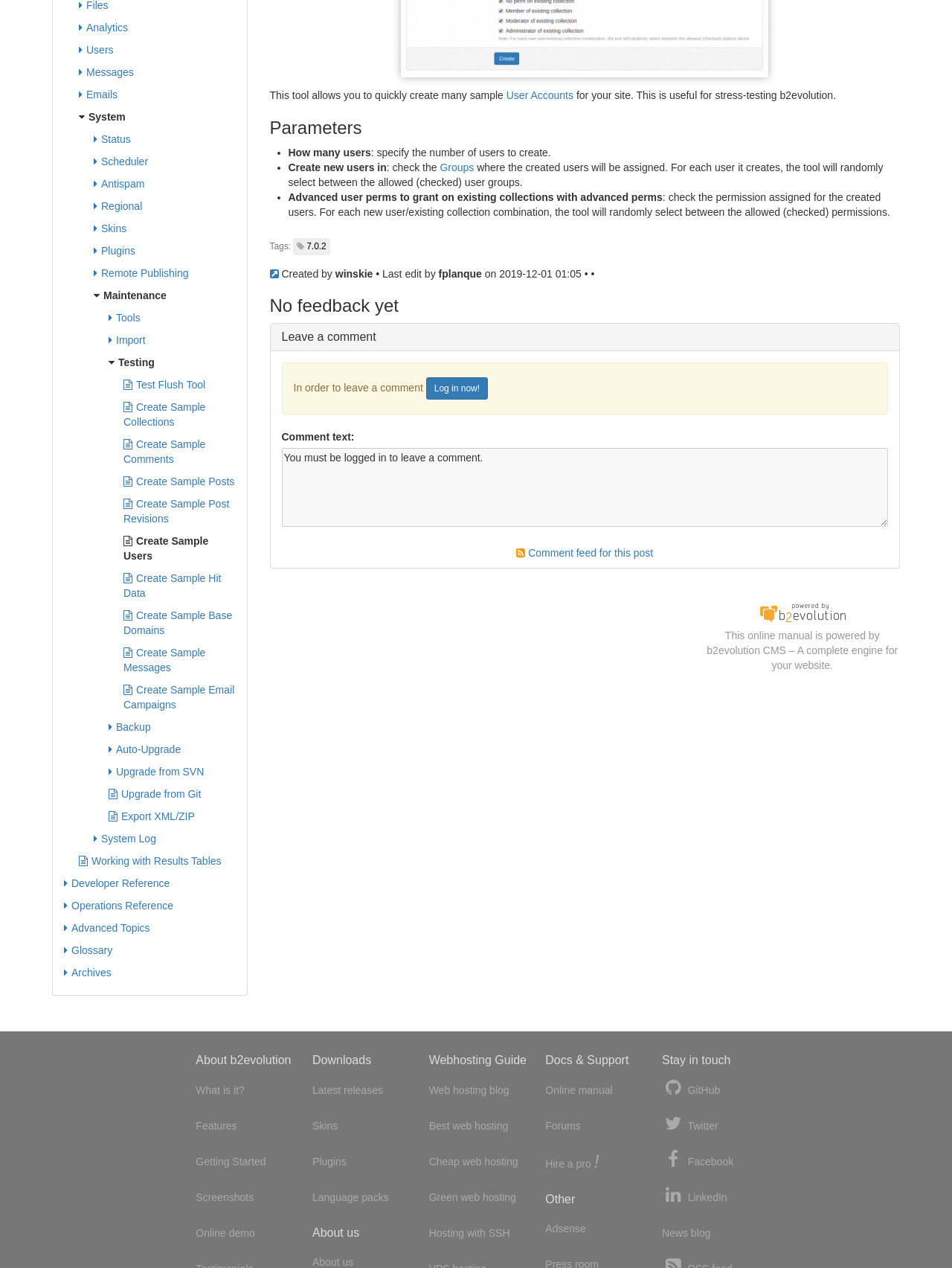Determine the bounding box coordinates (top-left x, top-left y, bottom-right x, bottom-right y) of the UI element described in the following text: News blog

[0.695, 0.965, 0.746, 0.98]